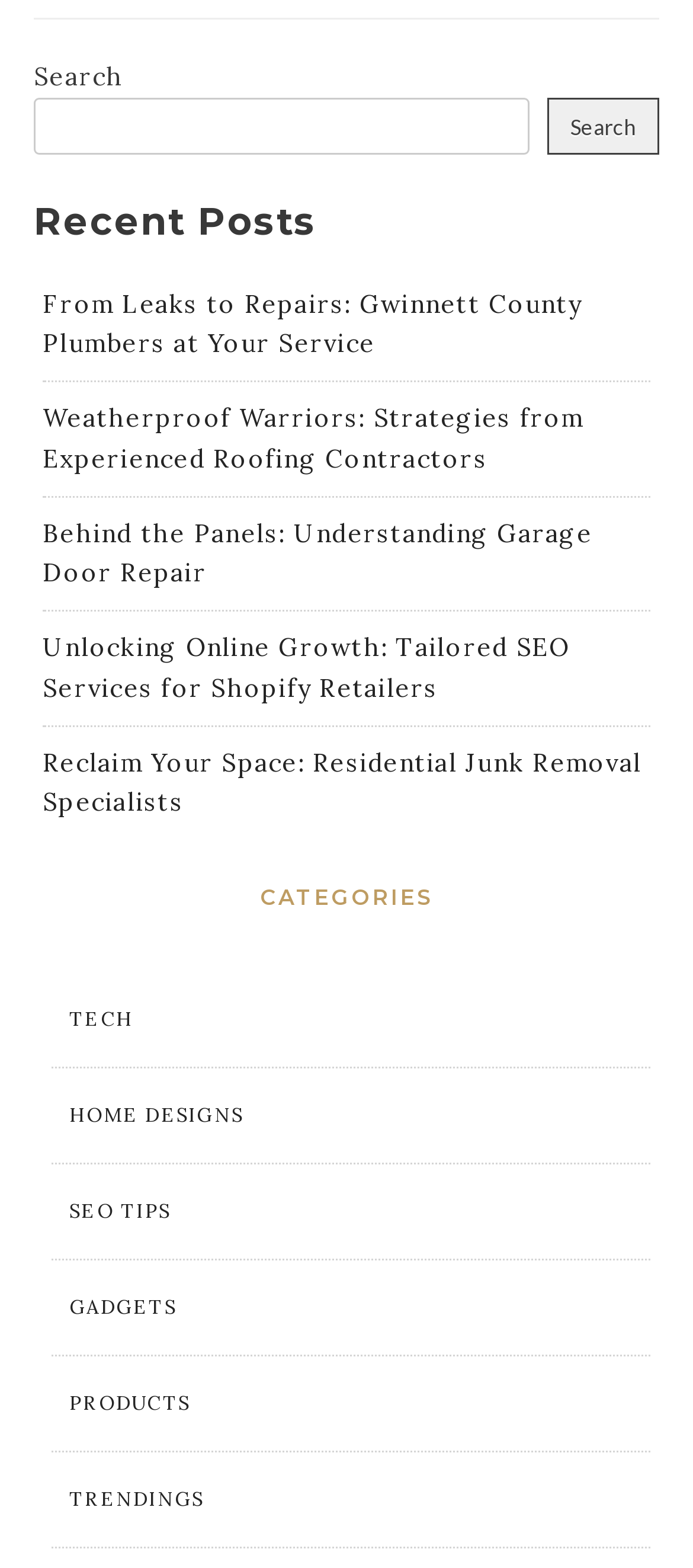Using the provided element description "Home Designs", determine the bounding box coordinates of the UI element.

[0.1, 0.691, 0.913, 0.731]